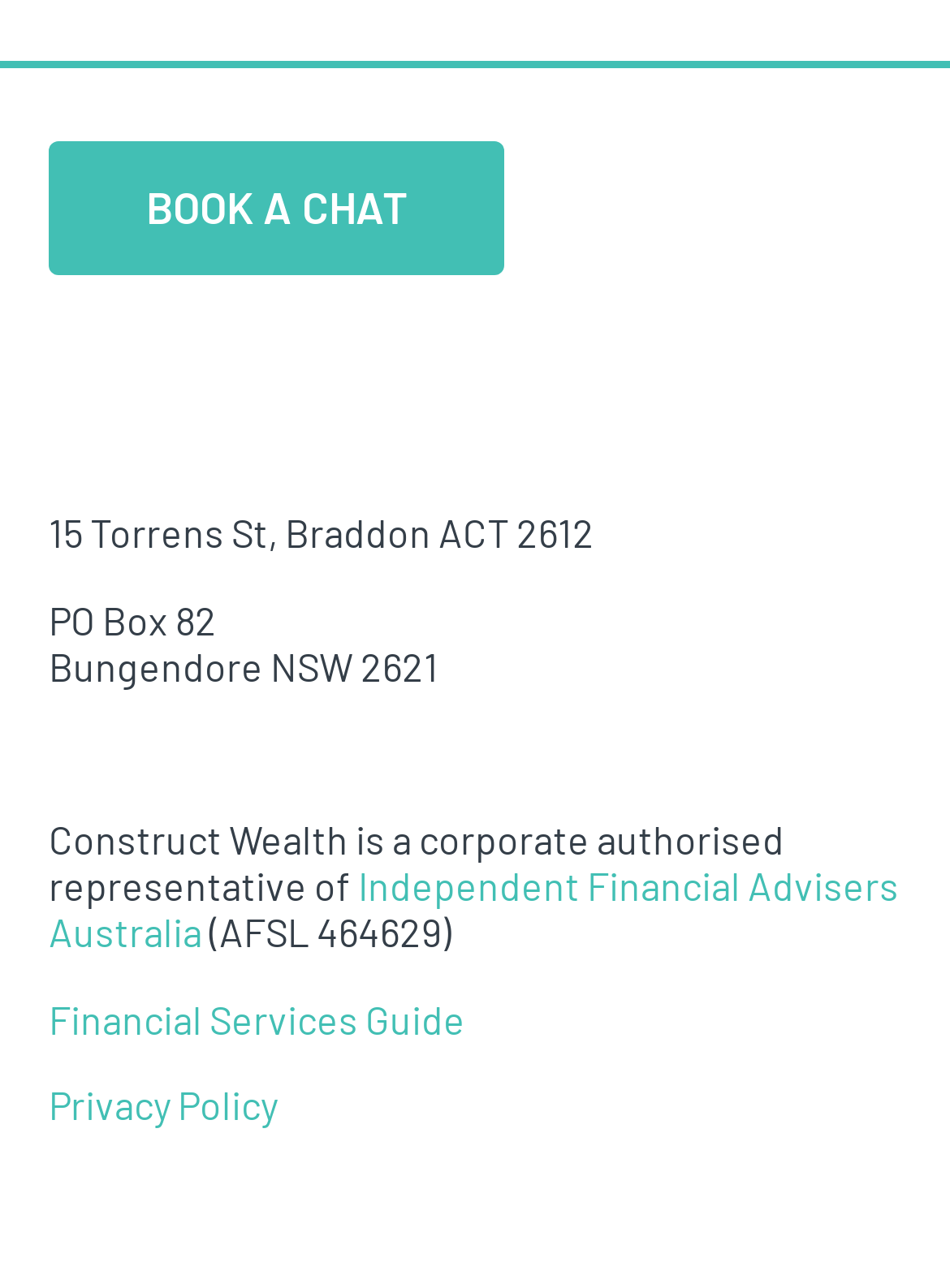Respond to the following question using a concise word or phrase: 
What is the name of the corporate authorised representative of Construct Wealth?

Independent Financial Advisers Australia